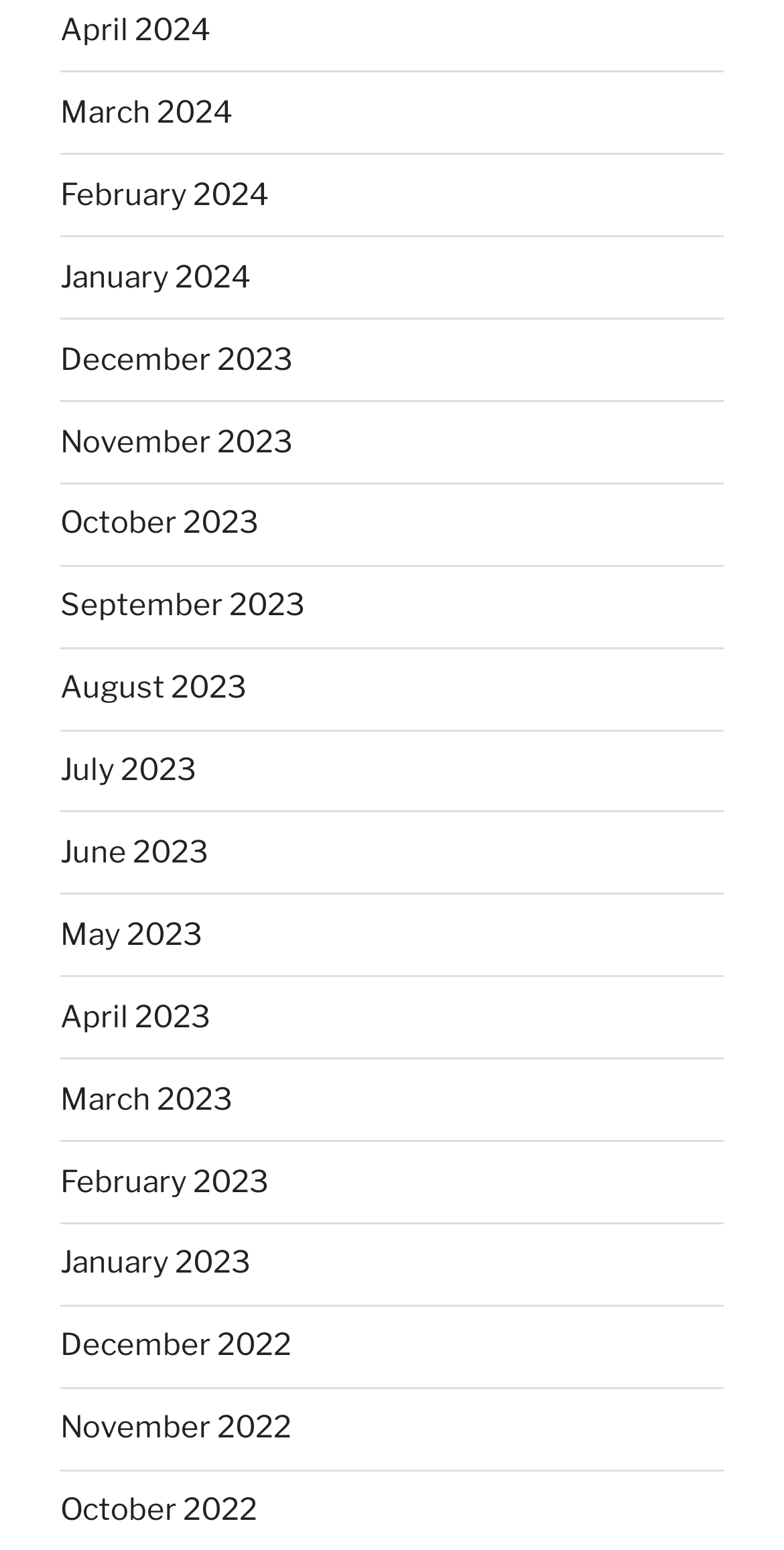Please specify the bounding box coordinates of the element that should be clicked to execute the given instruction: 'browse August 2023'. Ensure the coordinates are four float numbers between 0 and 1, expressed as [left, top, right, bottom].

[0.077, 0.432, 0.315, 0.455]